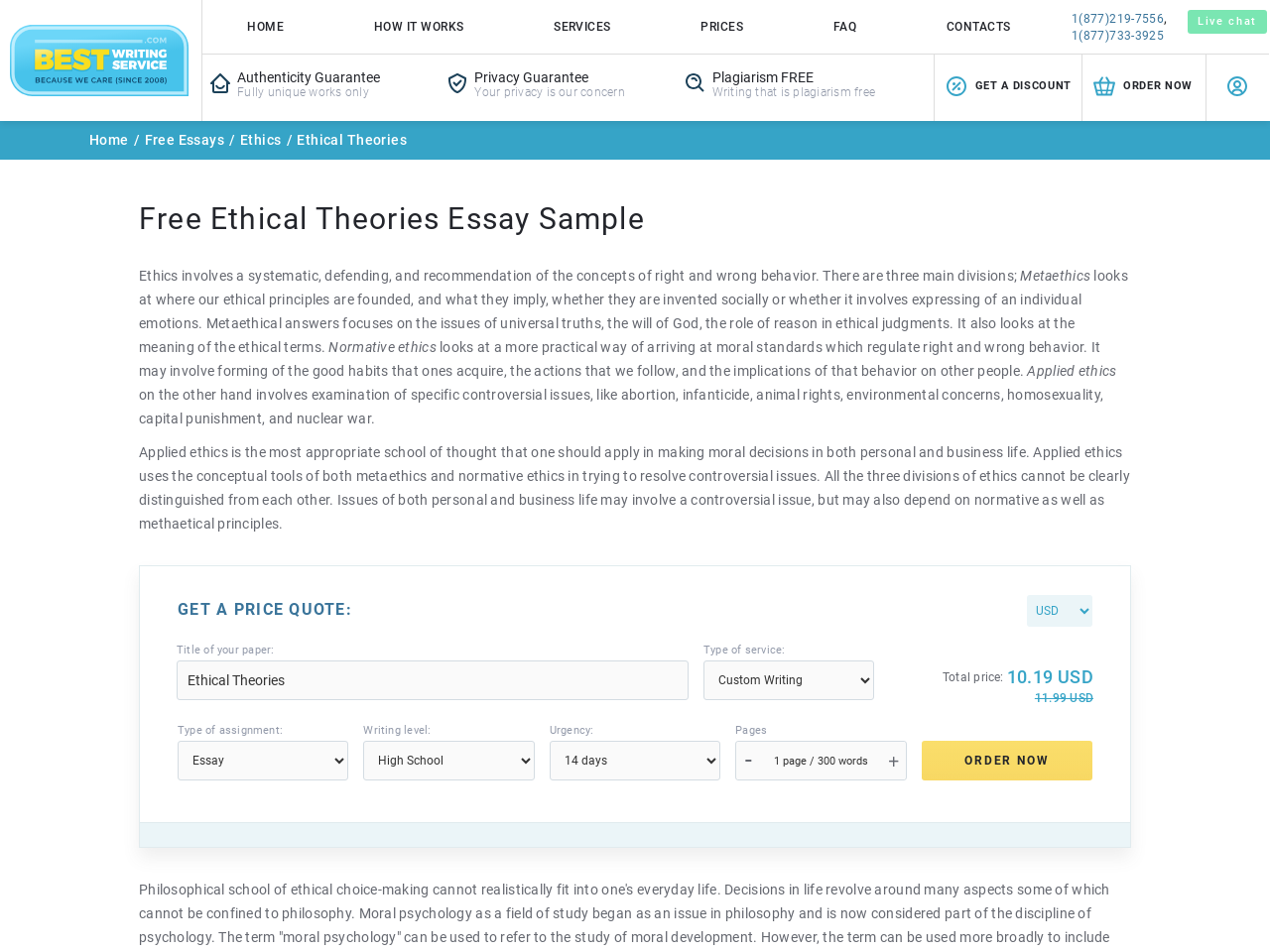Can you show the bounding box coordinates of the region to click on to complete the task described in the instruction: "Select the type of service"?

[0.554, 0.694, 0.689, 0.735]